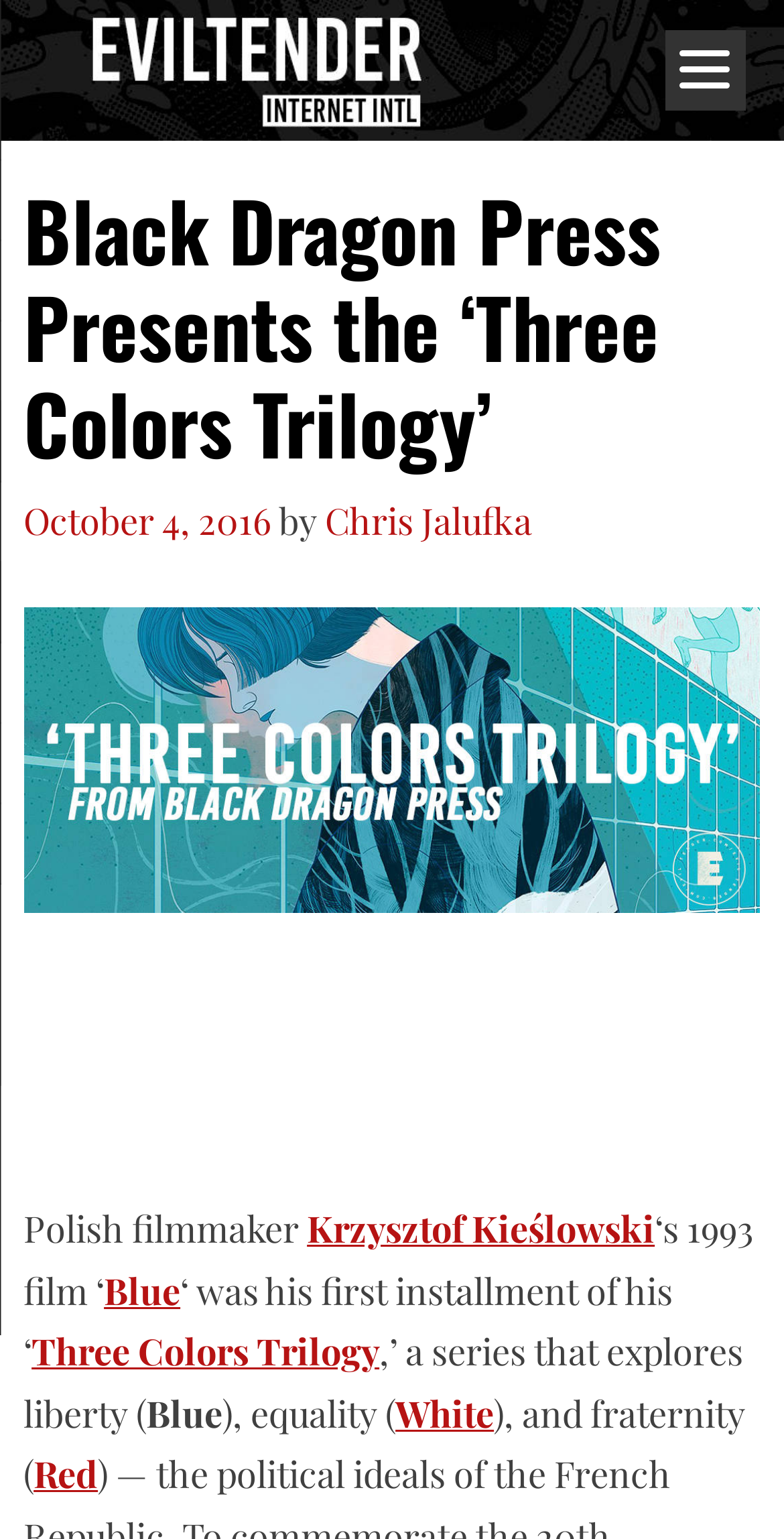What are the three colors mentioned in the trilogy?
Please respond to the question with a detailed and well-explained answer.

I found the answer by reading the text in the article, which mentions that the trilogy explores 'liberty (Blue), equality (White), and fraternity (Red)'.